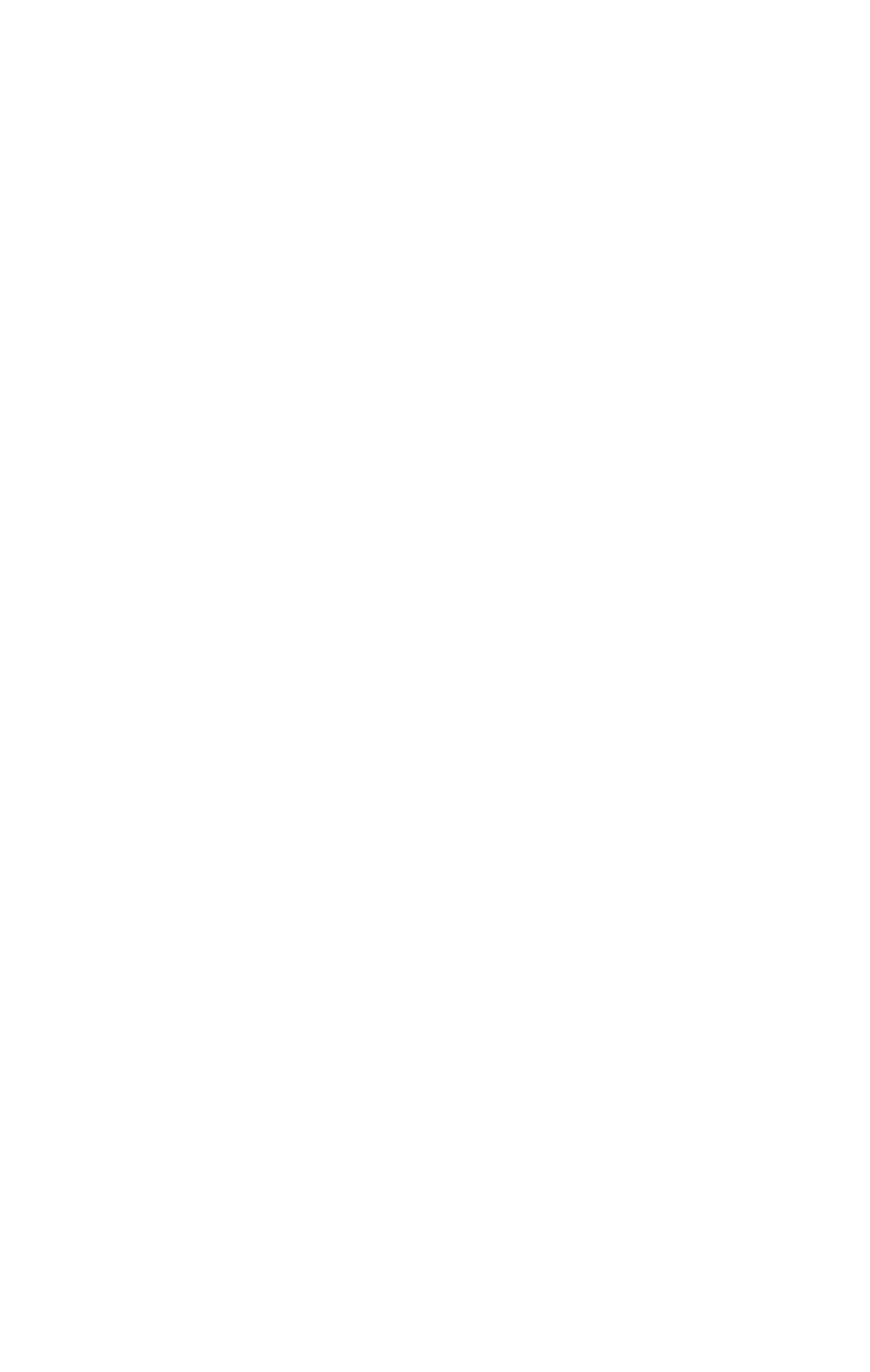Based on the image, please respond to the question with as much detail as possible:
What is the first social media platform to follow?

The webpage has a section 'FOLLOW US' with links to various social media platforms. The first link is 'Follow Us on Facebook', which indicates that Facebook is the first social media platform to follow.